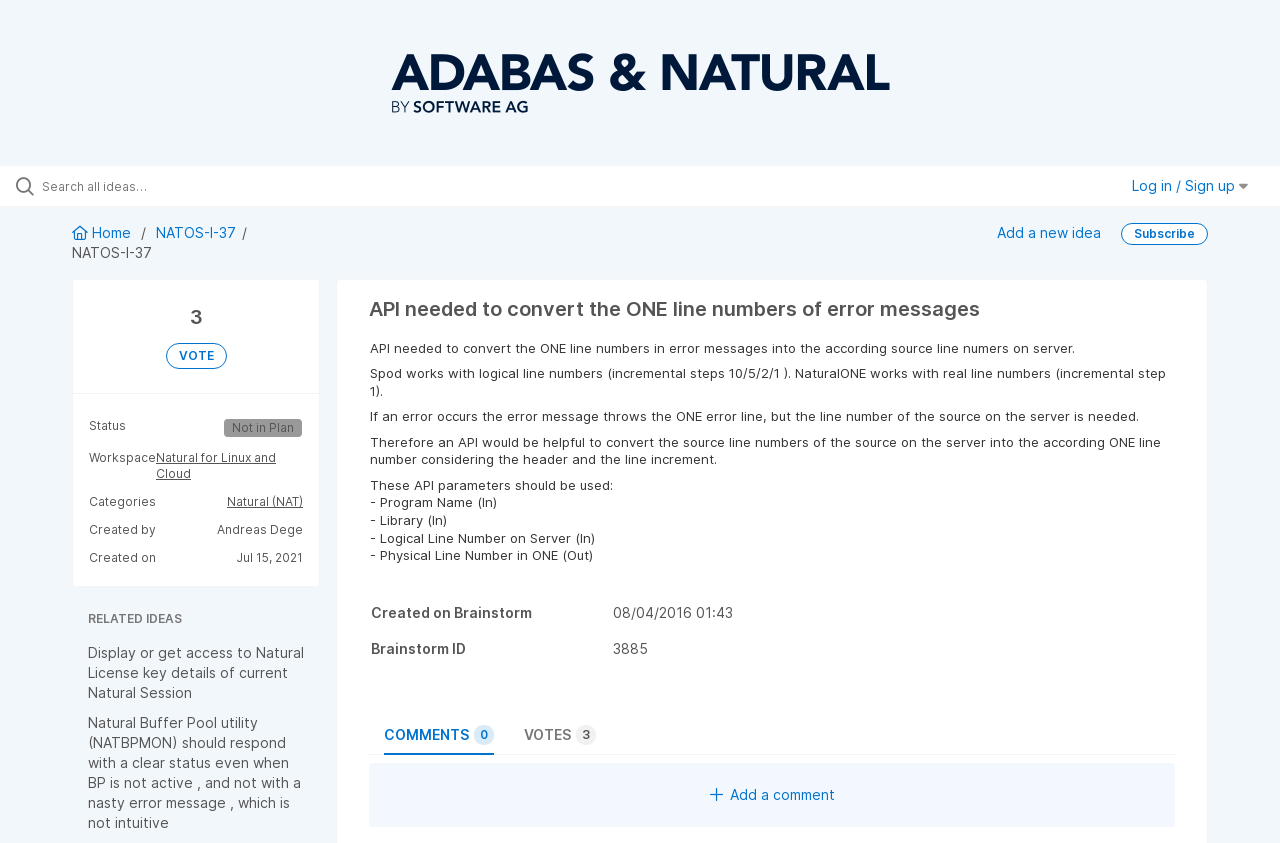Provide a one-word or brief phrase answer to the question:
What is the text on the search box?

Search all ideas…